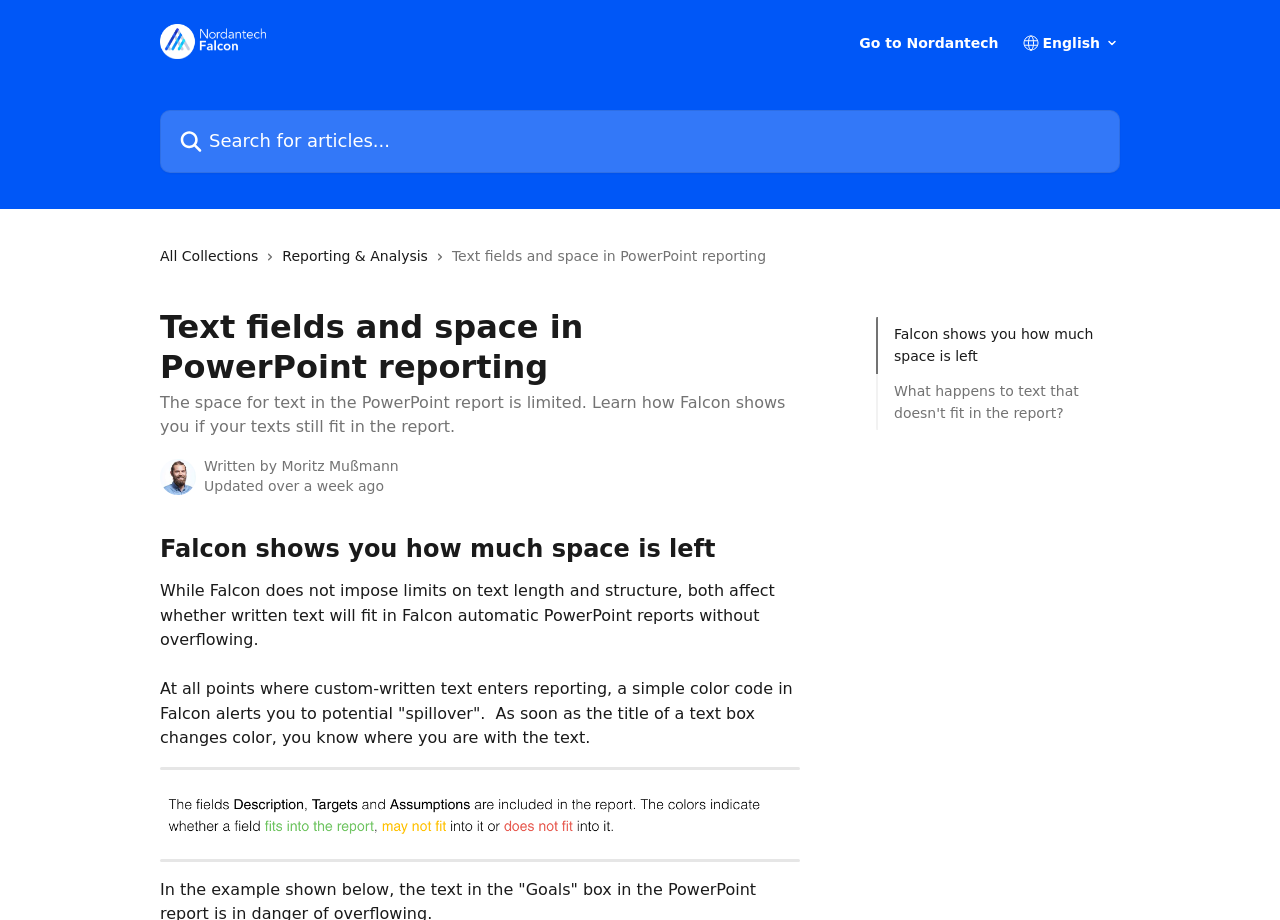Identify the bounding box coordinates of the area you need to click to perform the following instruction: "Read the article about text fields and space in PowerPoint reporting".

[0.353, 0.269, 0.599, 0.287]